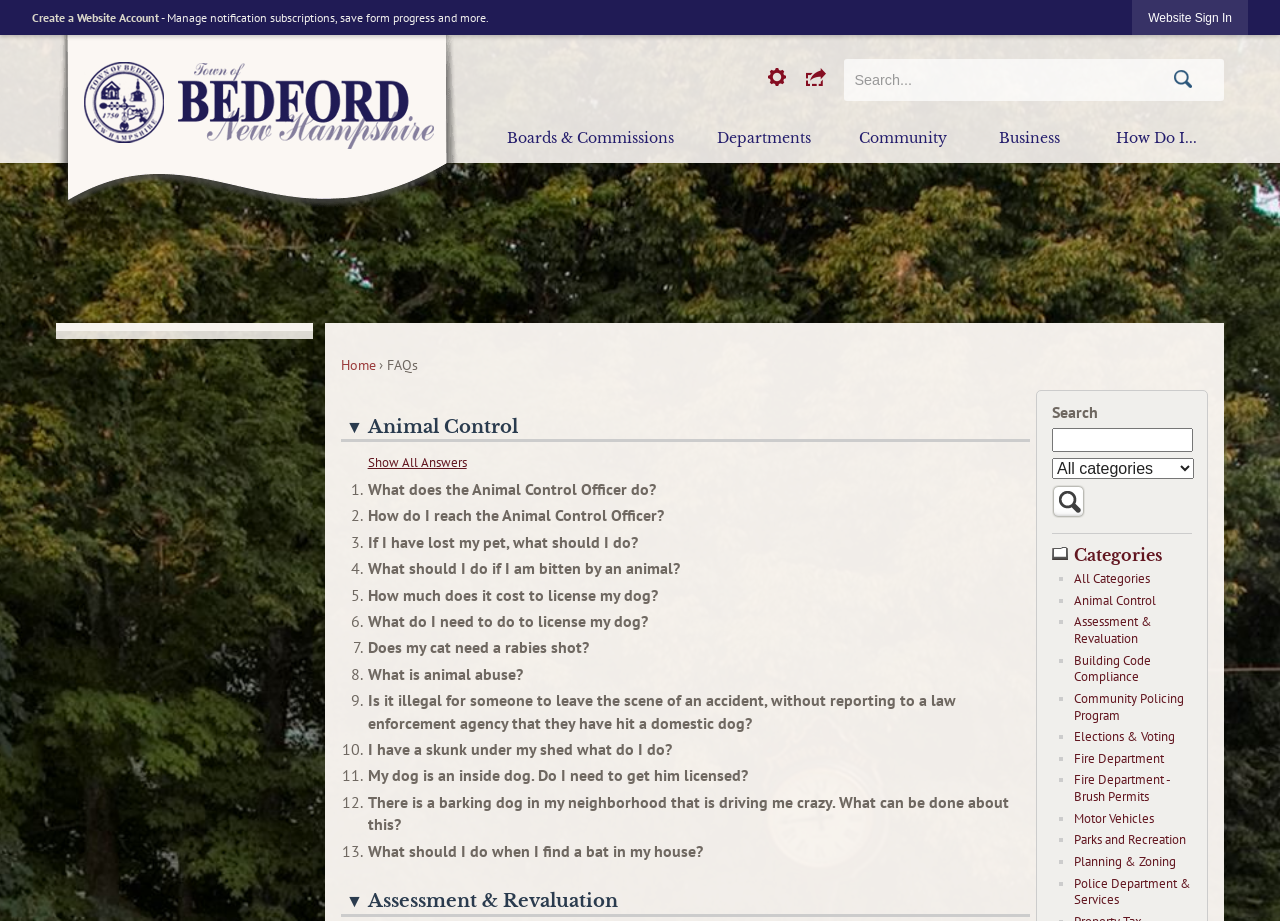Specify the bounding box coordinates of the area to click in order to execute this command: 'View 'FAQs''. The coordinates should consist of four float numbers ranging from 0 to 1, and should be formatted as [left, top, right, bottom].

[0.302, 0.385, 0.326, 0.406]